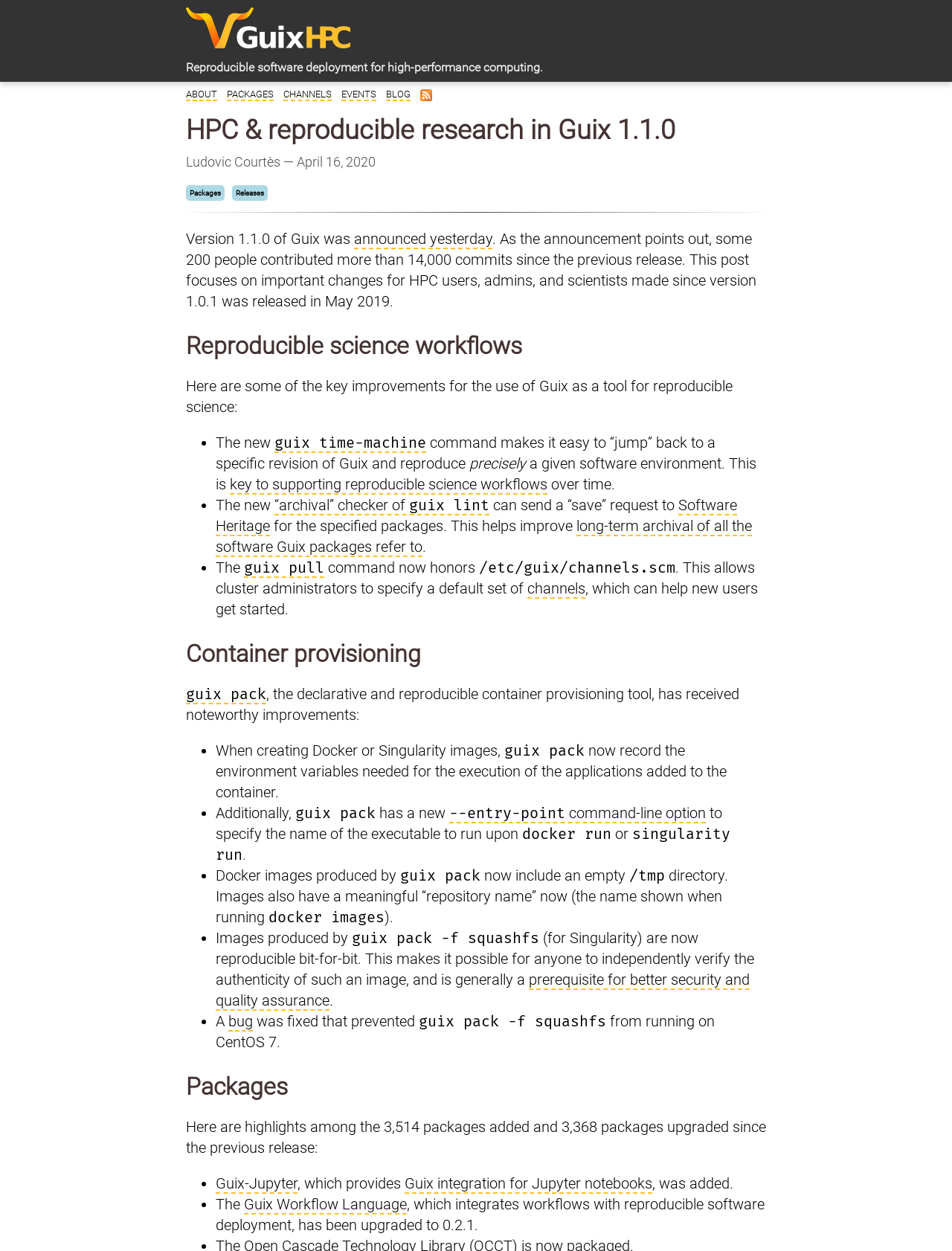What is the purpose of the 'guix lint' checker?
Please give a detailed and thorough answer to the question, covering all relevant points.

The webpage explains that the 'guix lint' checker can send a 'save' request to Software Heritage for the specified packages, which helps improve long-term archival of all the software Guix packages refer to.